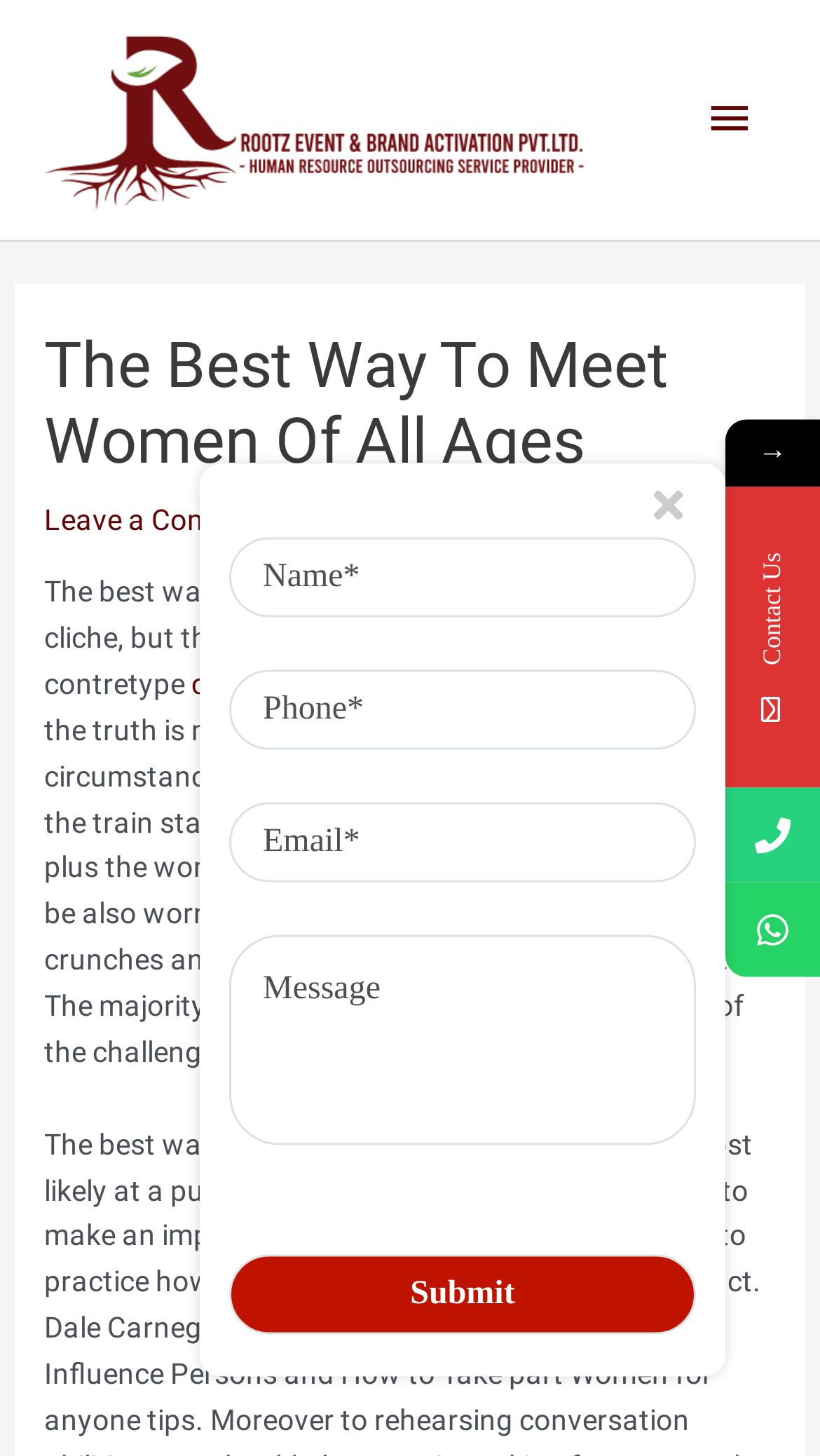What is the purpose of the textboxes on the webpage?
Examine the screenshot and reply with a single word or phrase.

To submit a message or inquiry